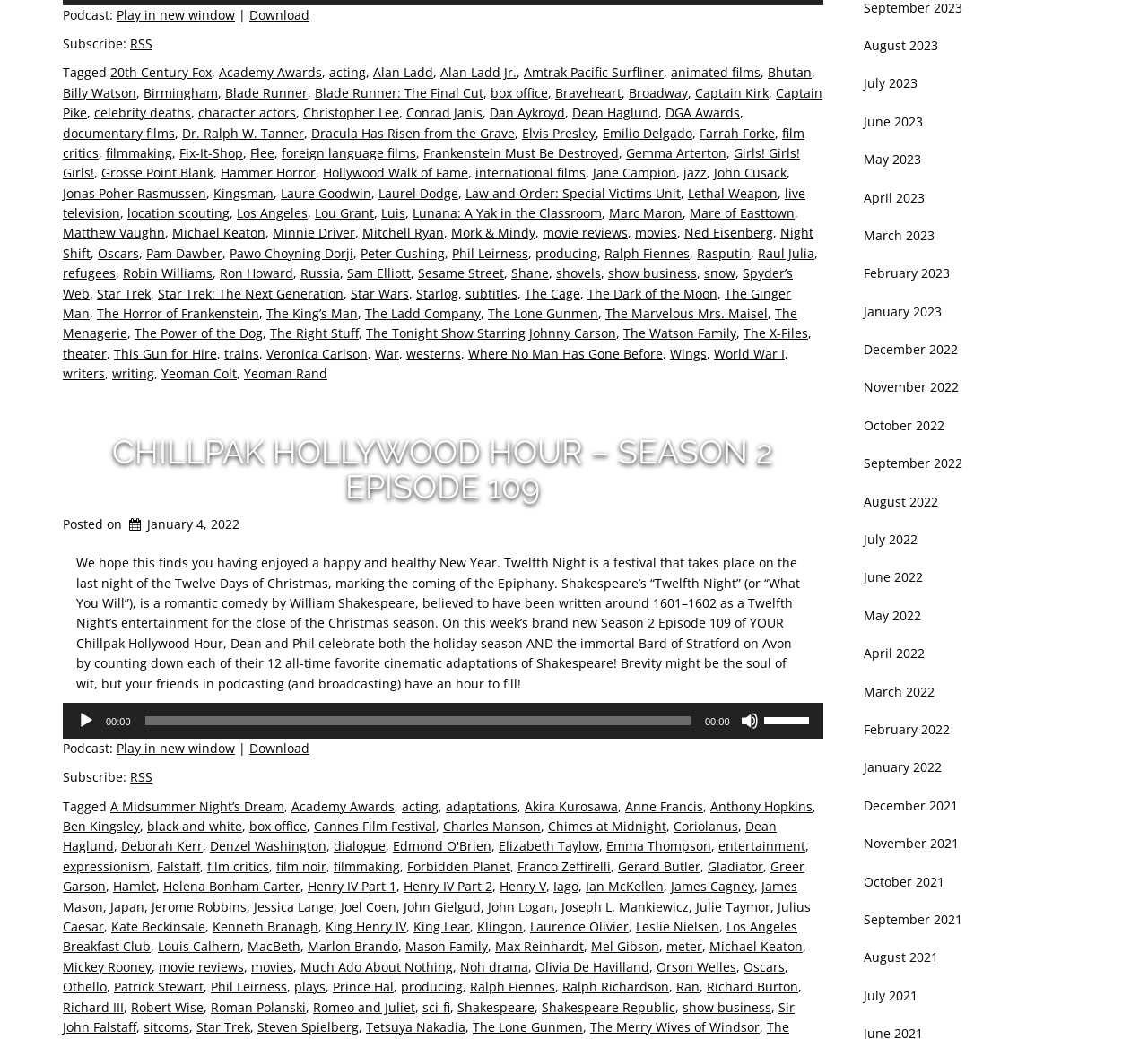Kindly determine the bounding box coordinates of the area that needs to be clicked to fulfill this instruction: "Download podcast".

[0.217, 0.006, 0.27, 0.022]